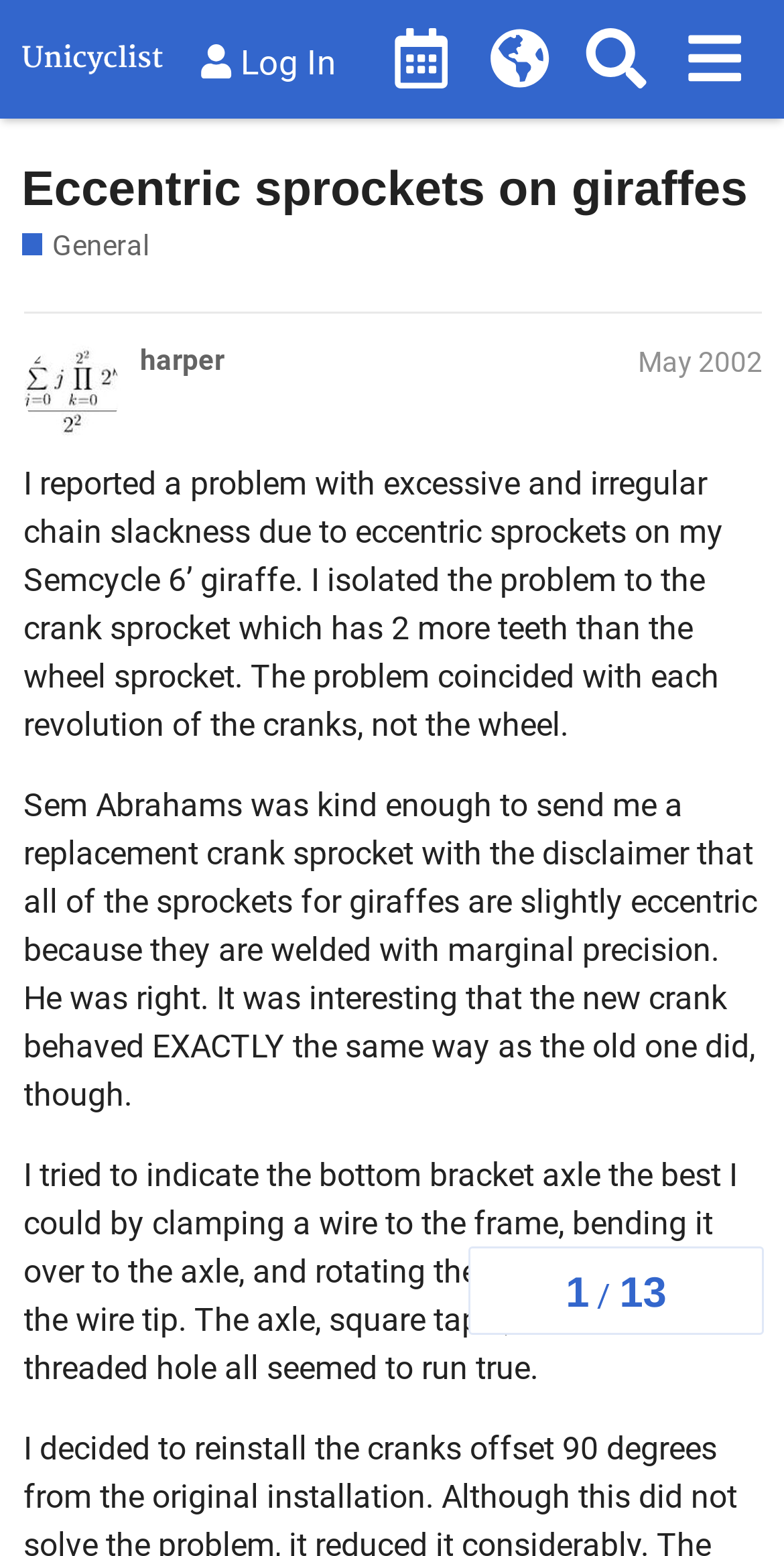Who sent a replacement crank sprocket?
Give a comprehensive and detailed explanation for the question.

I found this information in the text 'Sem Abrahams was kind enough to send me a replacement crank sprocket...' which indicates that Sem Abrahams sent the replacement part.